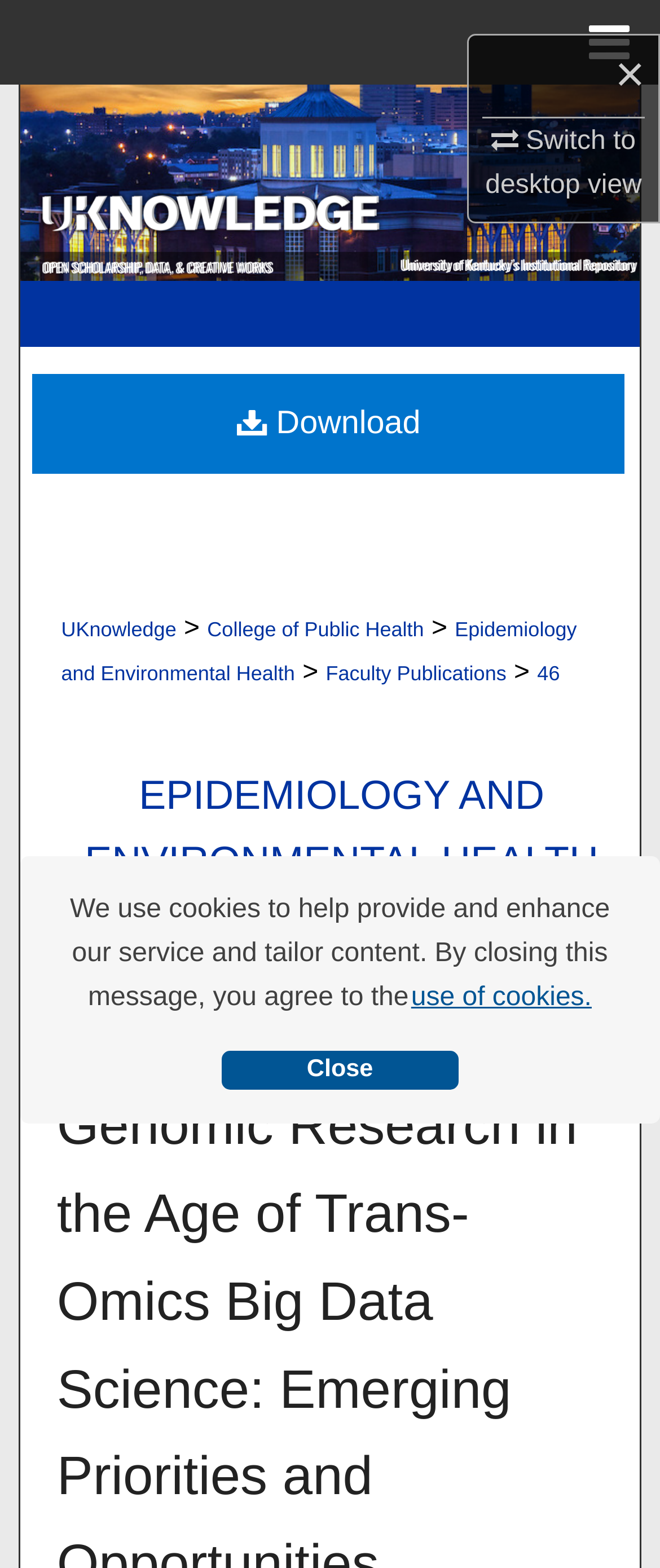Determine the bounding box coordinates for the clickable element to execute this instruction: "read Advancing Stroke Genomic Research in the Age of Trans-Omics Big Data Science". Provide the coordinates as four float numbers between 0 and 1, i.e., [left, top, right, bottom].

[0.086, 0.617, 0.875, 0.991]